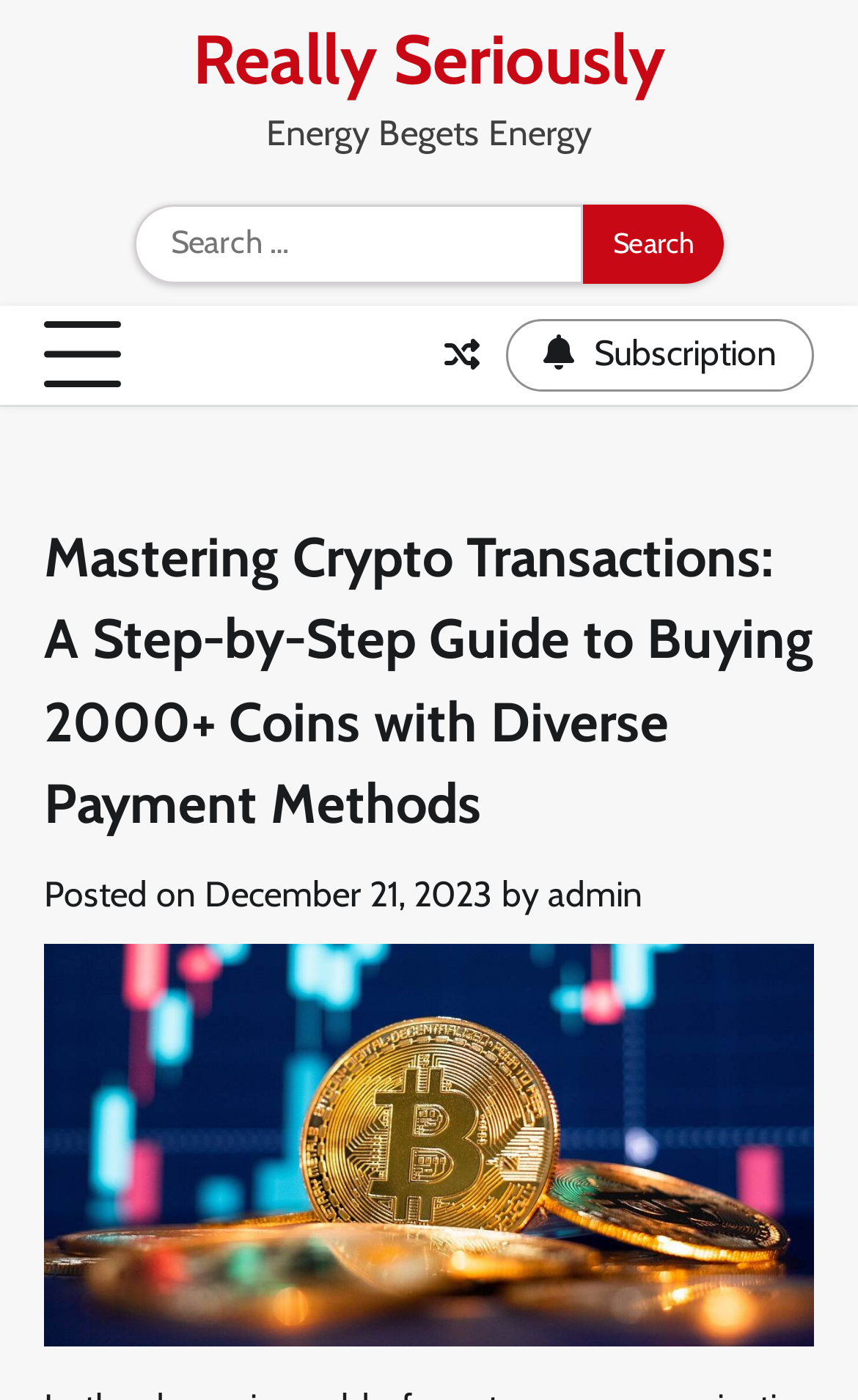How many links are there in the primary menu?
Use the image to answer the question with a single word or phrase.

3